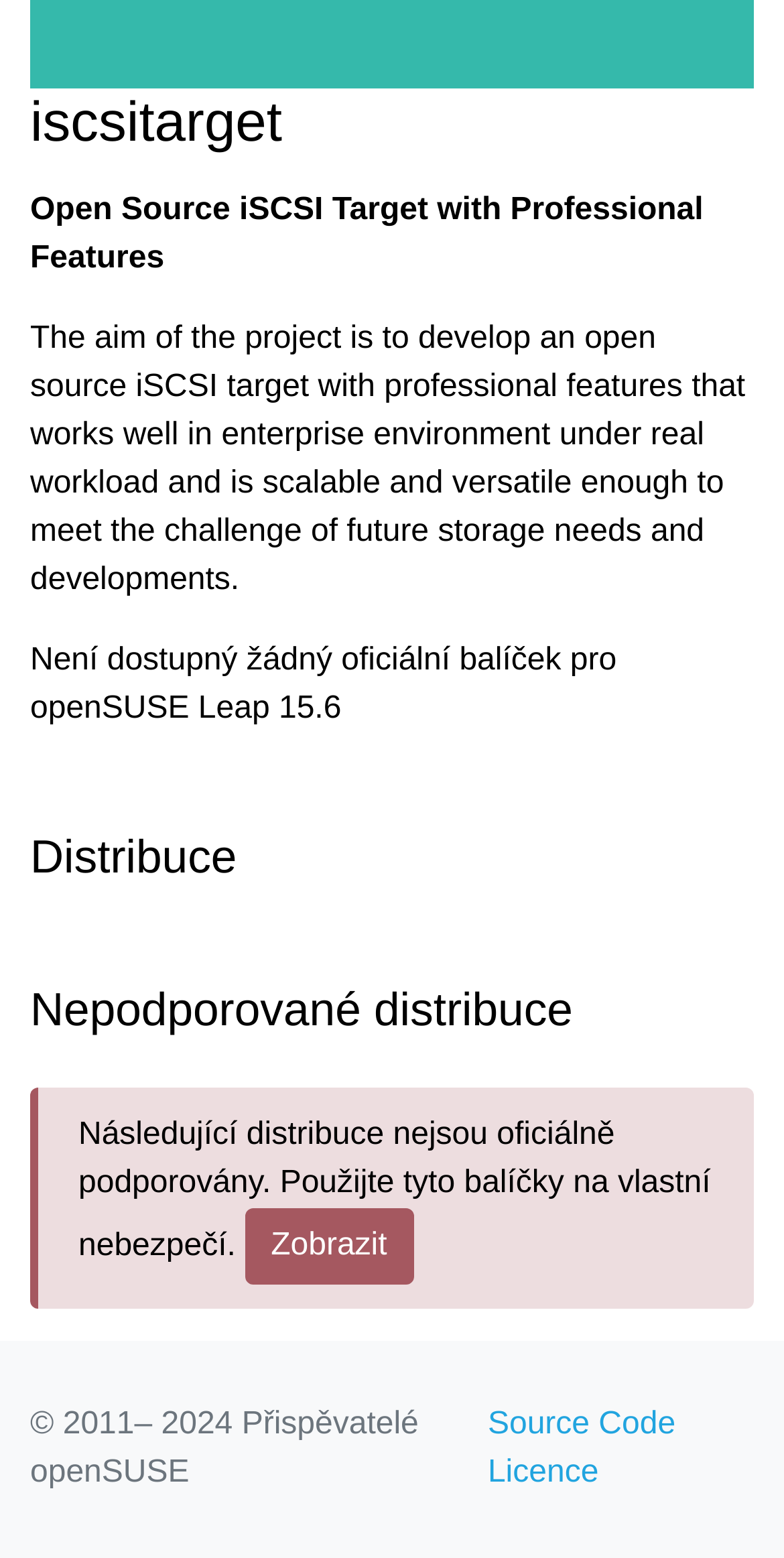What is not officially supported?
Using the details from the image, give an elaborate explanation to answer the question.

The webpage mentions that some distributions are not officially supported, which is stated in the section 'Nepodporované distribuce' (Unsupported distributions). This section lists the distributions that are not officially supported by the project.